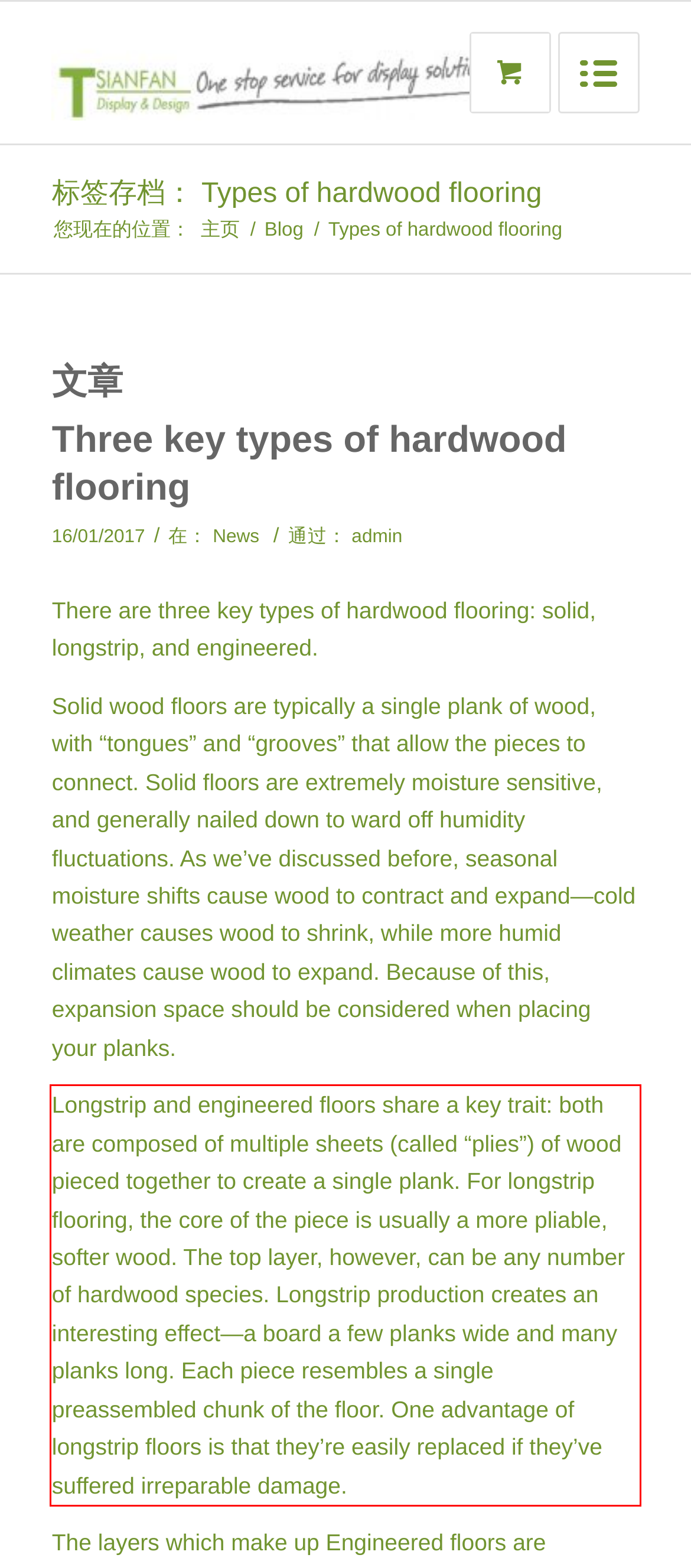Examine the webpage screenshot and use OCR to recognize and output the text within the red bounding box.

Longstrip and engineered floors share a key trait: both are composed of multiple sheets (called “plies”) of wood pieced together to create a single plank. For longstrip flooring, the core of the piece is usually a more pliable, softer wood. The top layer, however, can be any number of hardwood species. Longstrip production creates an interesting effect—a board a few planks wide and many planks long. Each piece resembles a single preassembled chunk of the floor. One advantage of longstrip floors is that they’re easily replaced if they’ve suffered irreparable damage.